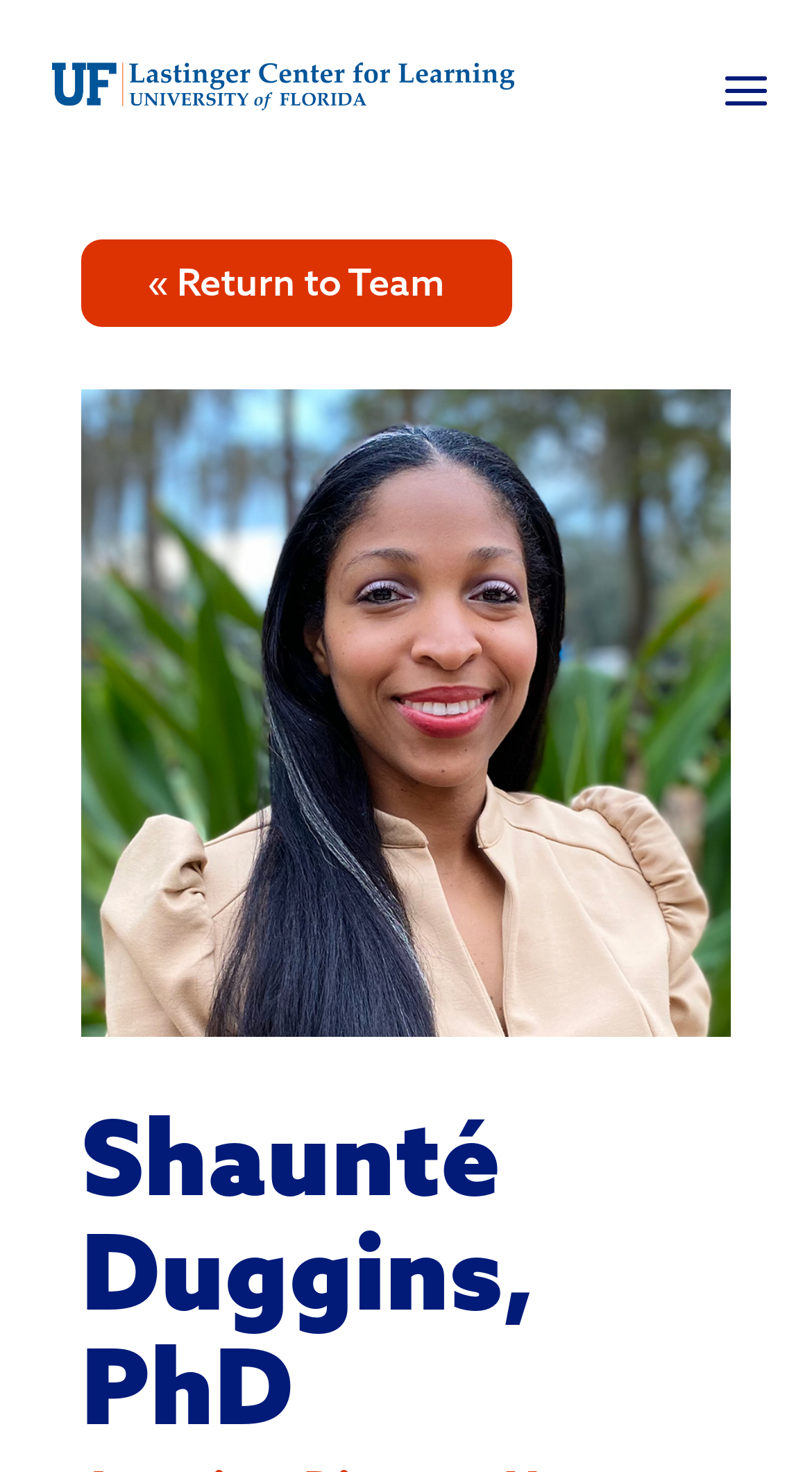Observe the image and answer the following question in detail: What is the type of degree held by Shaunté Duggins?

The heading element with the text 'Shaunté Duggins, PhD' suggests that Shaunté Duggins holds a PhD degree.